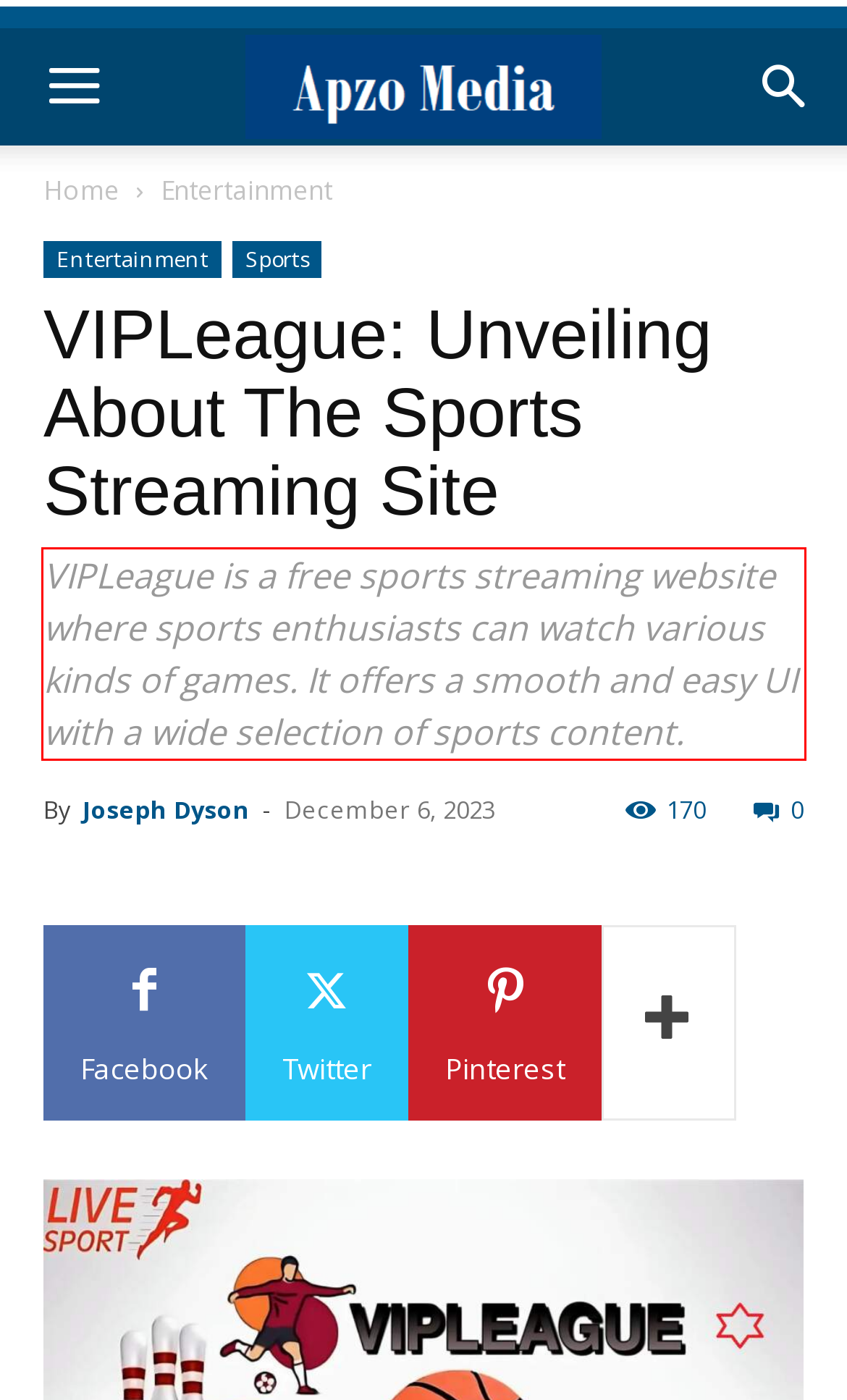Please use OCR to extract the text content from the red bounding box in the provided webpage screenshot.

VIPLeague is a free sports streaming website where sports enthusiasts can watch various kinds of games. It offers a smooth and easy UI with a wide selection of sports content.